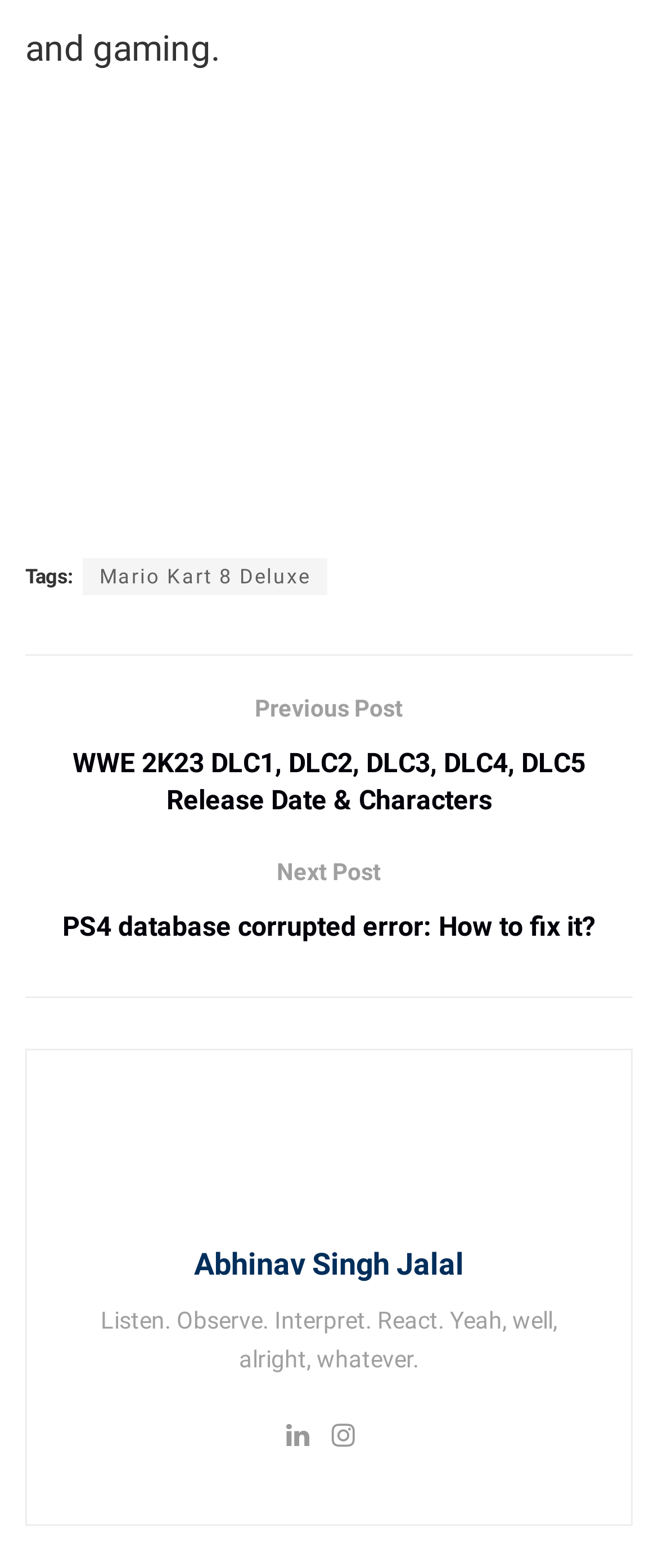Respond to the following question using a concise word or phrase: 
What is the title of the previous post?

WWE 2K23 DLC1, DLC2, DLC3, DLC4, DLC5 Release Date & Characters